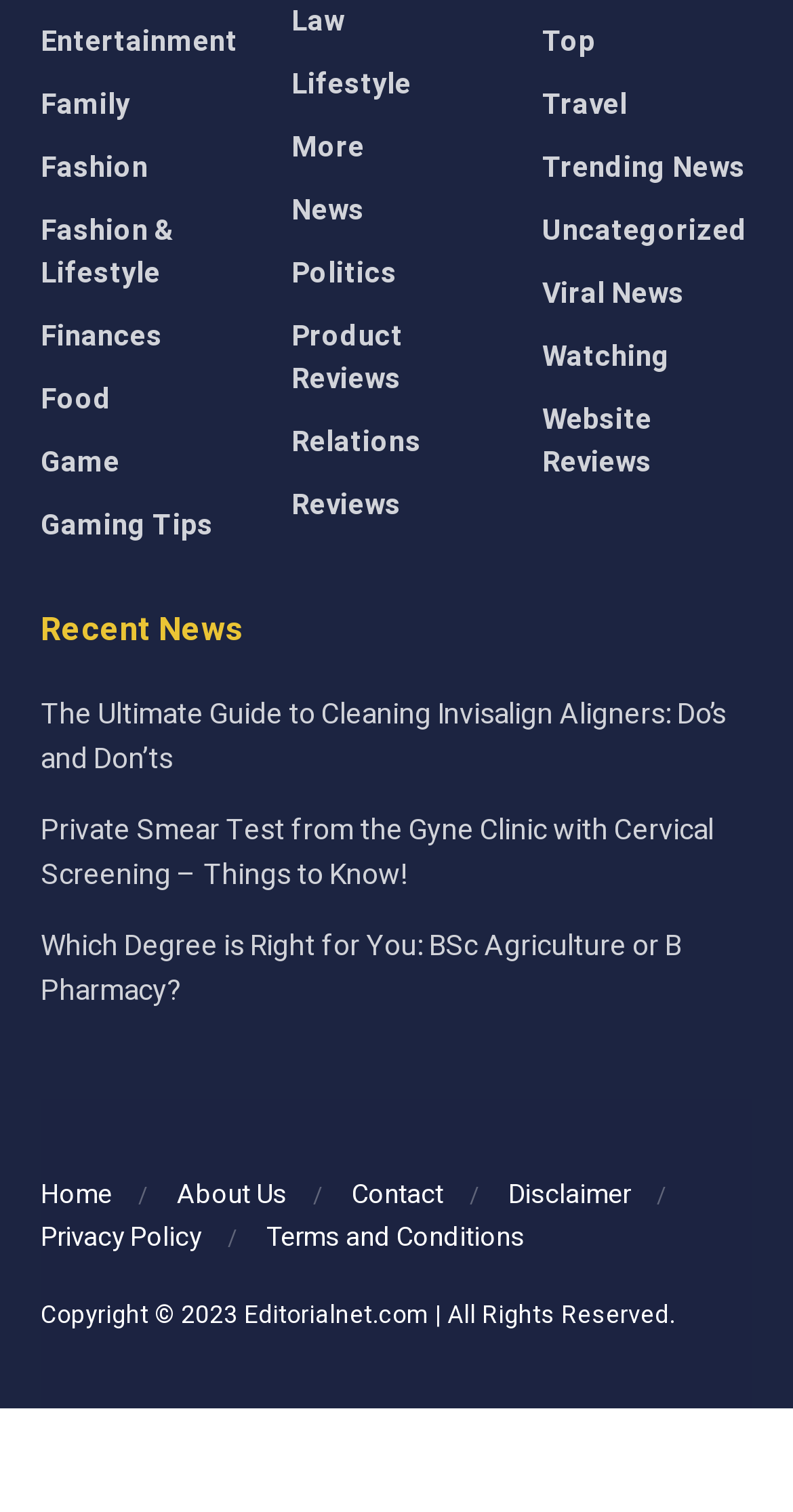Please determine the bounding box coordinates for the element with the description: "Travel".

[0.684, 0.547, 0.791, 0.576]